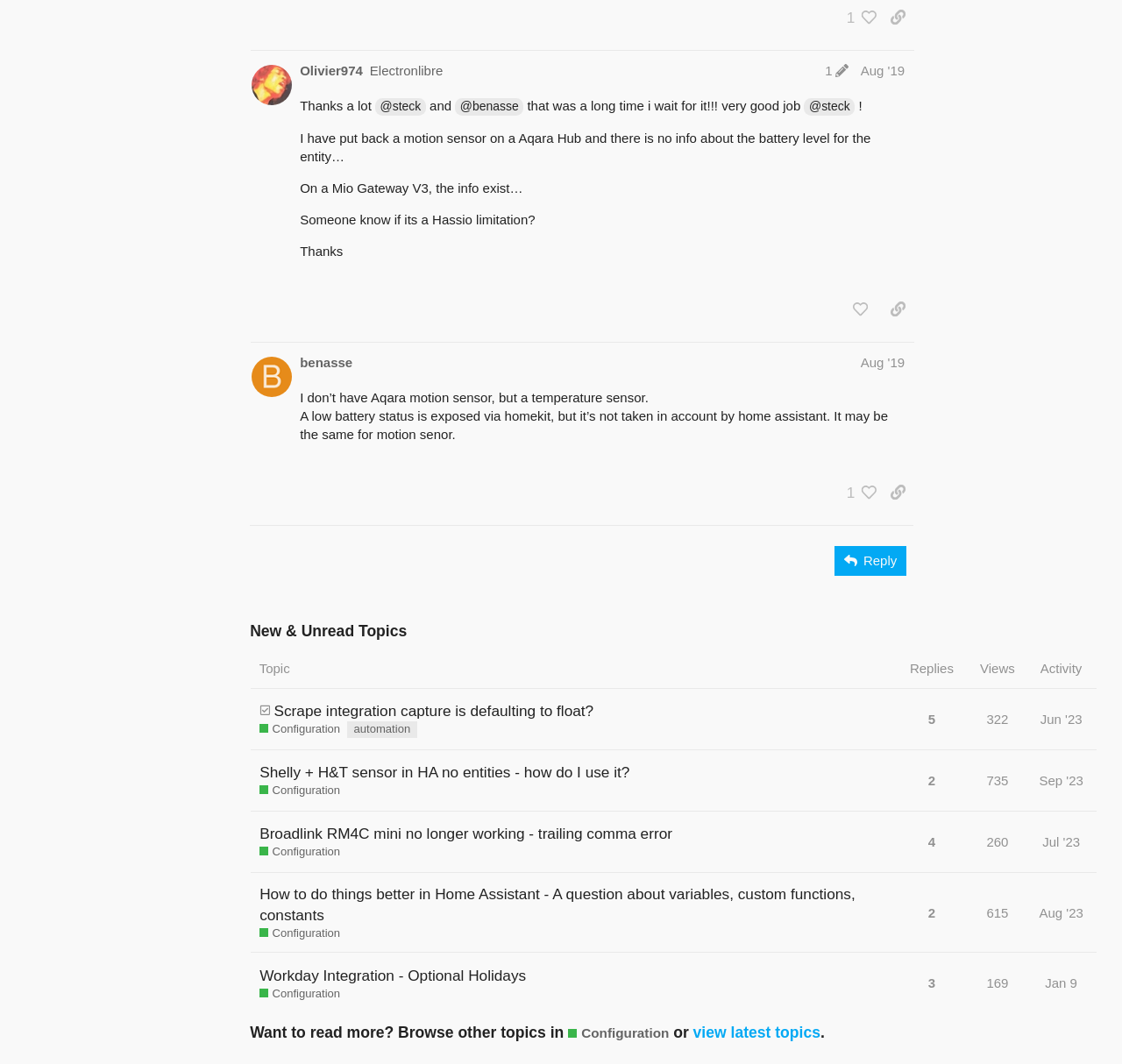Please identify the bounding box coordinates of the clickable element to fulfill the following instruction: "Follow on Twitter". The coordinates should be four float numbers between 0 and 1, i.e., [left, top, right, bottom].

None